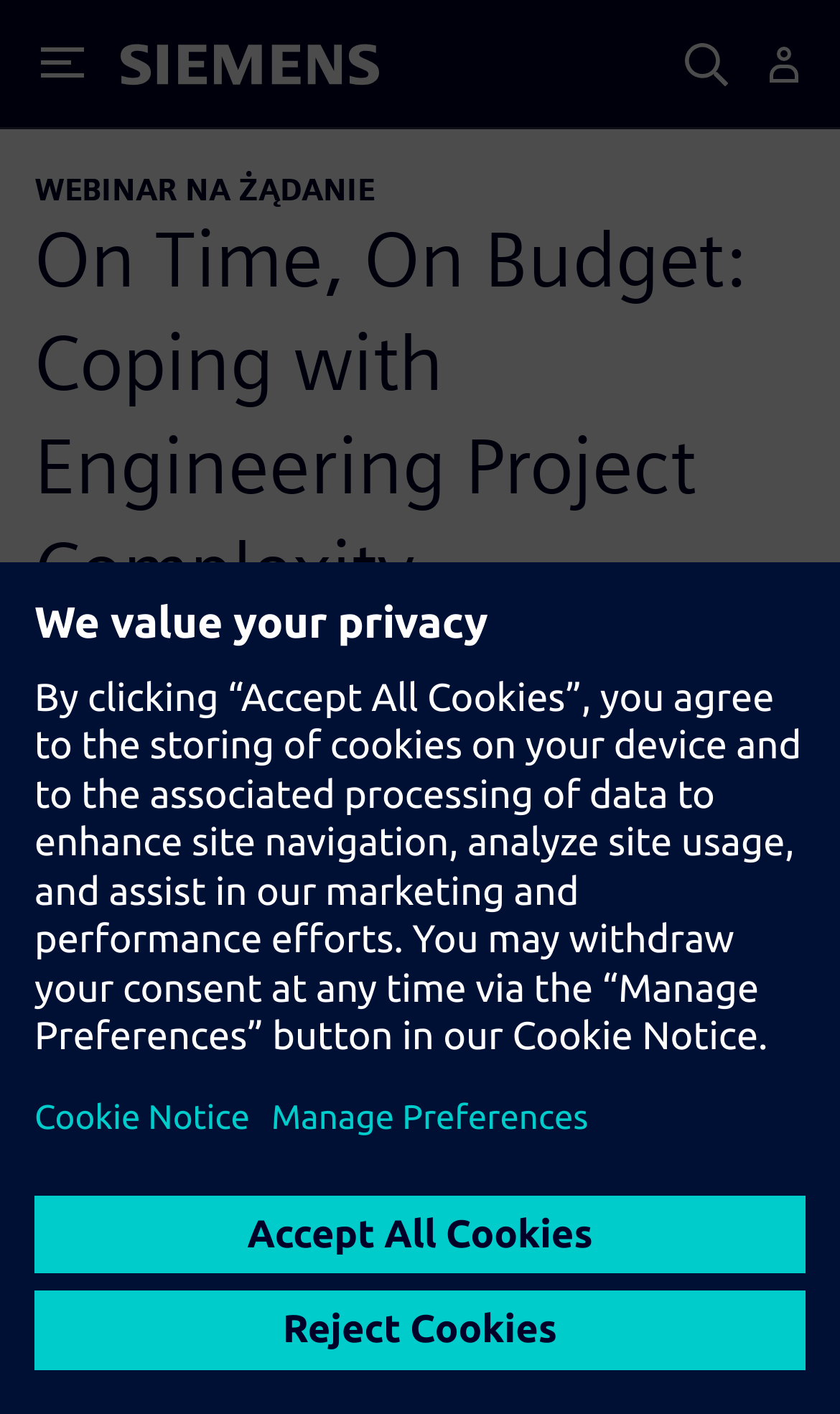What is the language of the webpage content?
Based on the image, give a one-word or short phrase answer.

Polish